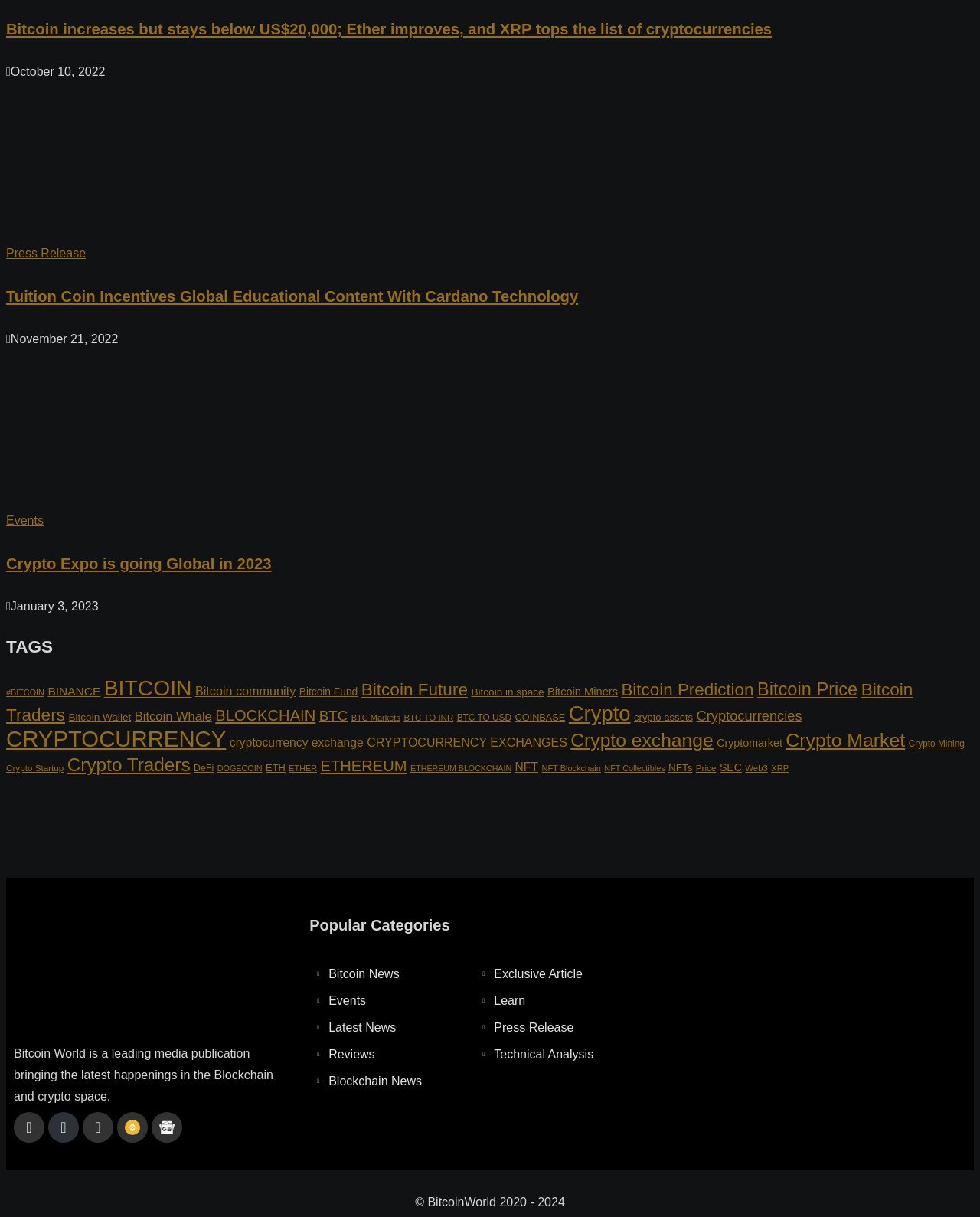Identify the bounding box coordinates for the region of the element that should be clicked to carry out the instruction: "Explore Blockchain News". The bounding box coordinates should be four float numbers between 0 and 1, i.e., [left, top, right, bottom].

[0.324, 0.88, 0.477, 0.897]